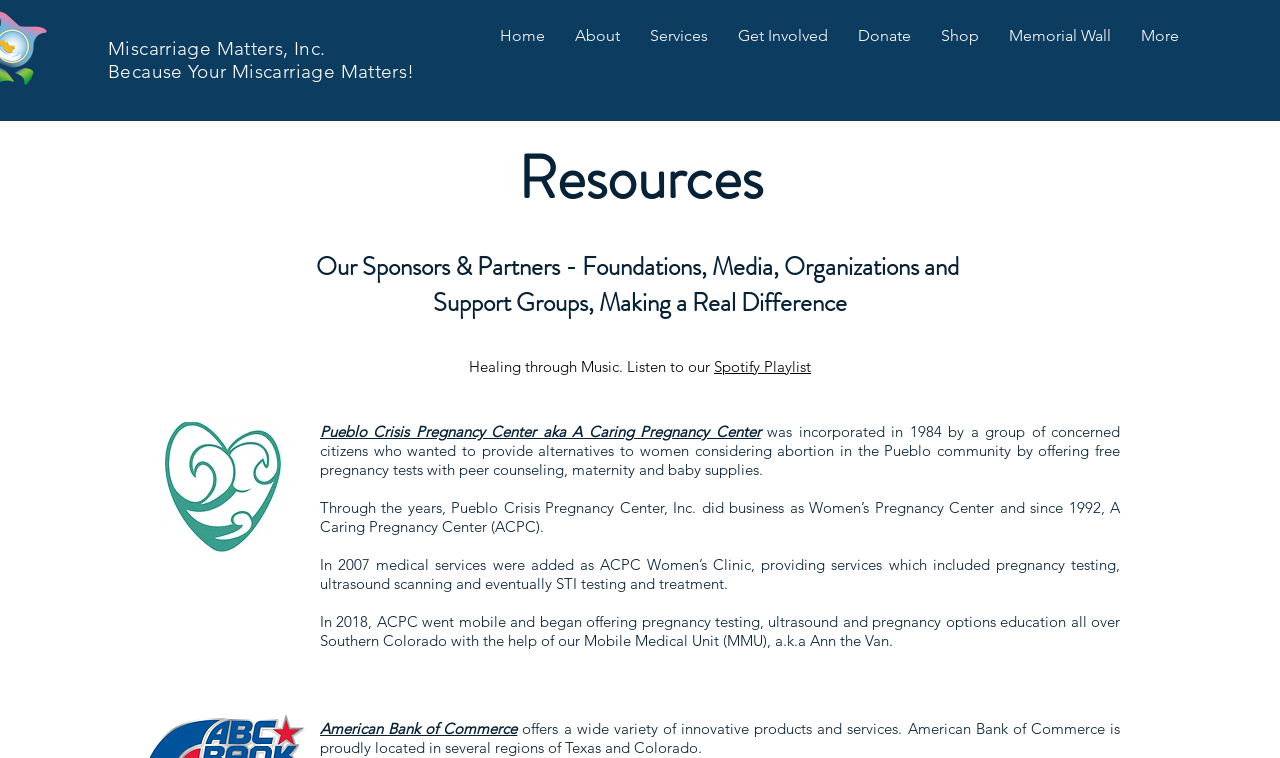Calculate the bounding box coordinates for the UI element based on the following description: "Services". Ensure the coordinates are four float numbers between 0 and 1, i.e., [left, top, right, bottom].

[0.496, 0.033, 0.565, 0.062]